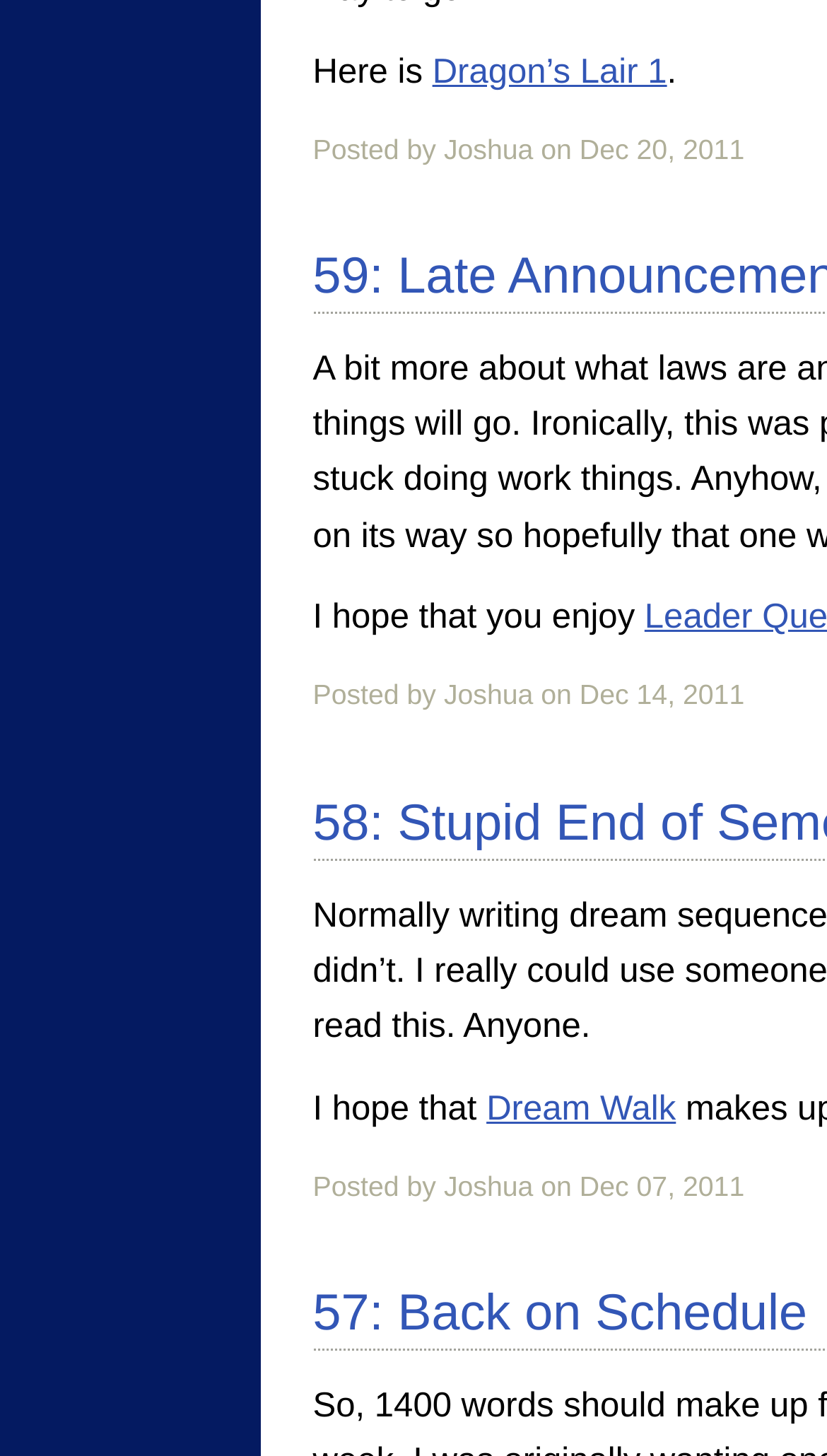Analyze the image and give a detailed response to the question:
Who is the author of the posts?

The author of the posts can be determined by looking at the text 'Posted by Joshua on...' which appears multiple times on the webpage, indicating that Joshua is the author of the posts.